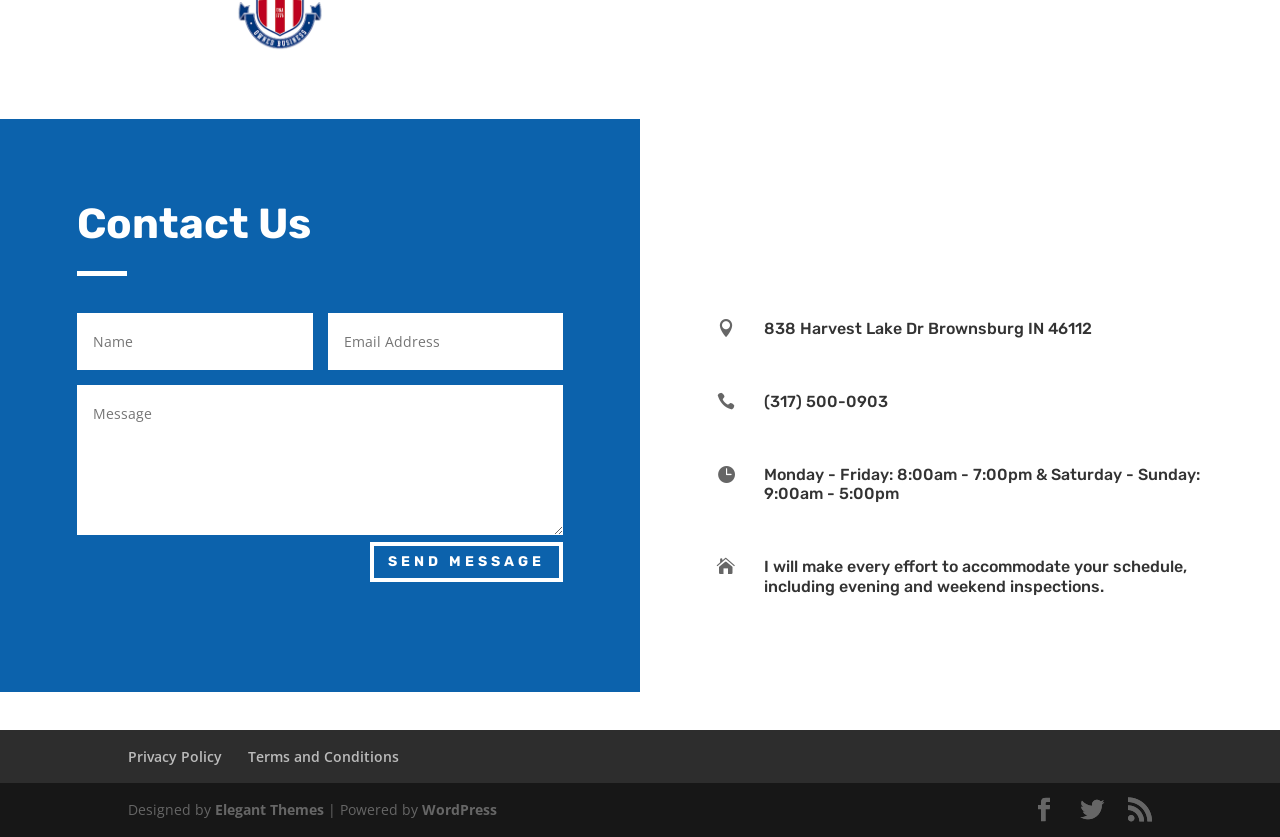Please reply with a single word or brief phrase to the question: 
What is the theme of the webpage?

Business or professional services